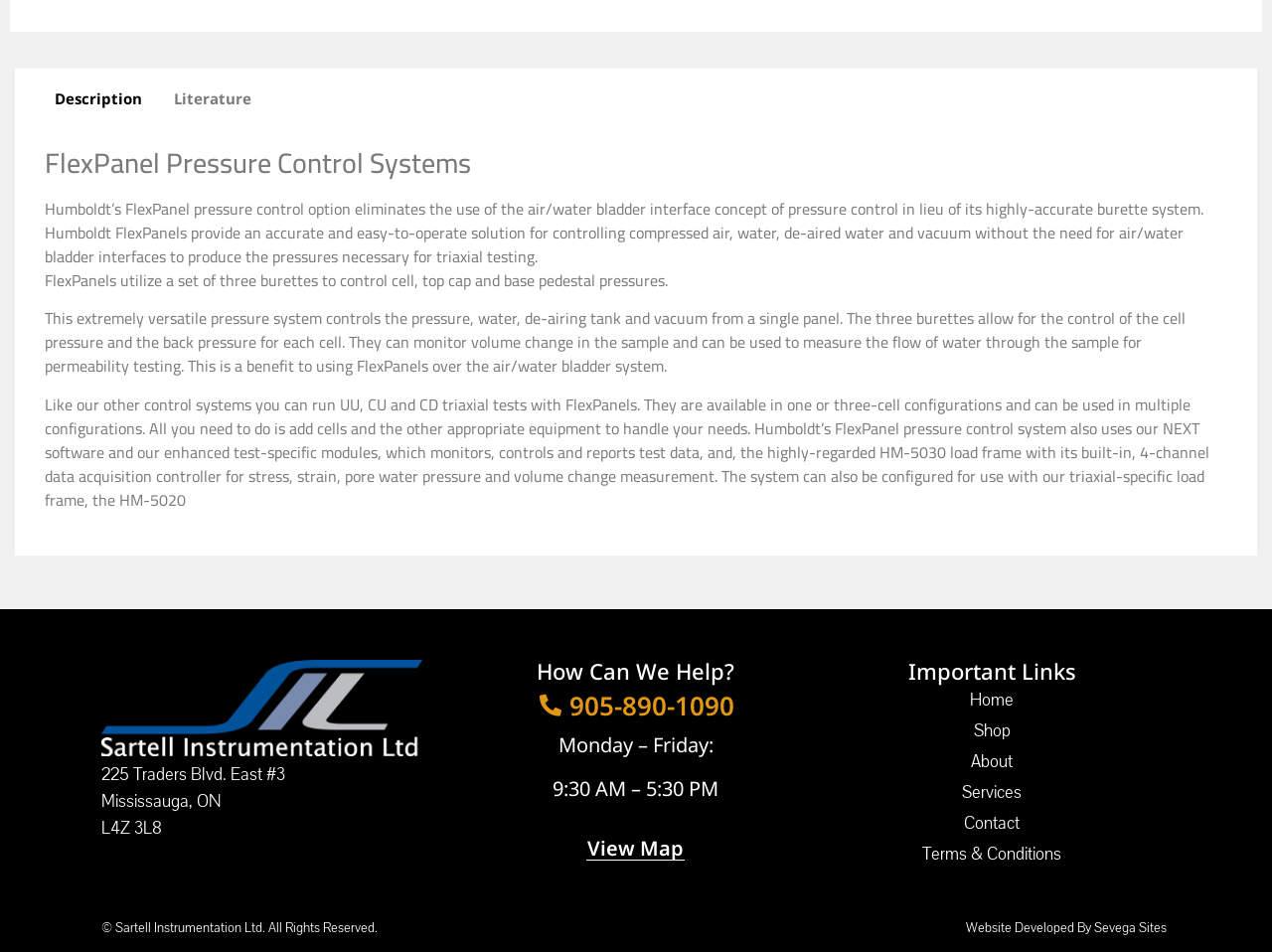Given the element description "Website Developed By Sevega Sites" in the screenshot, predict the bounding box coordinates of that UI element.

[0.76, 0.965, 0.918, 0.984]